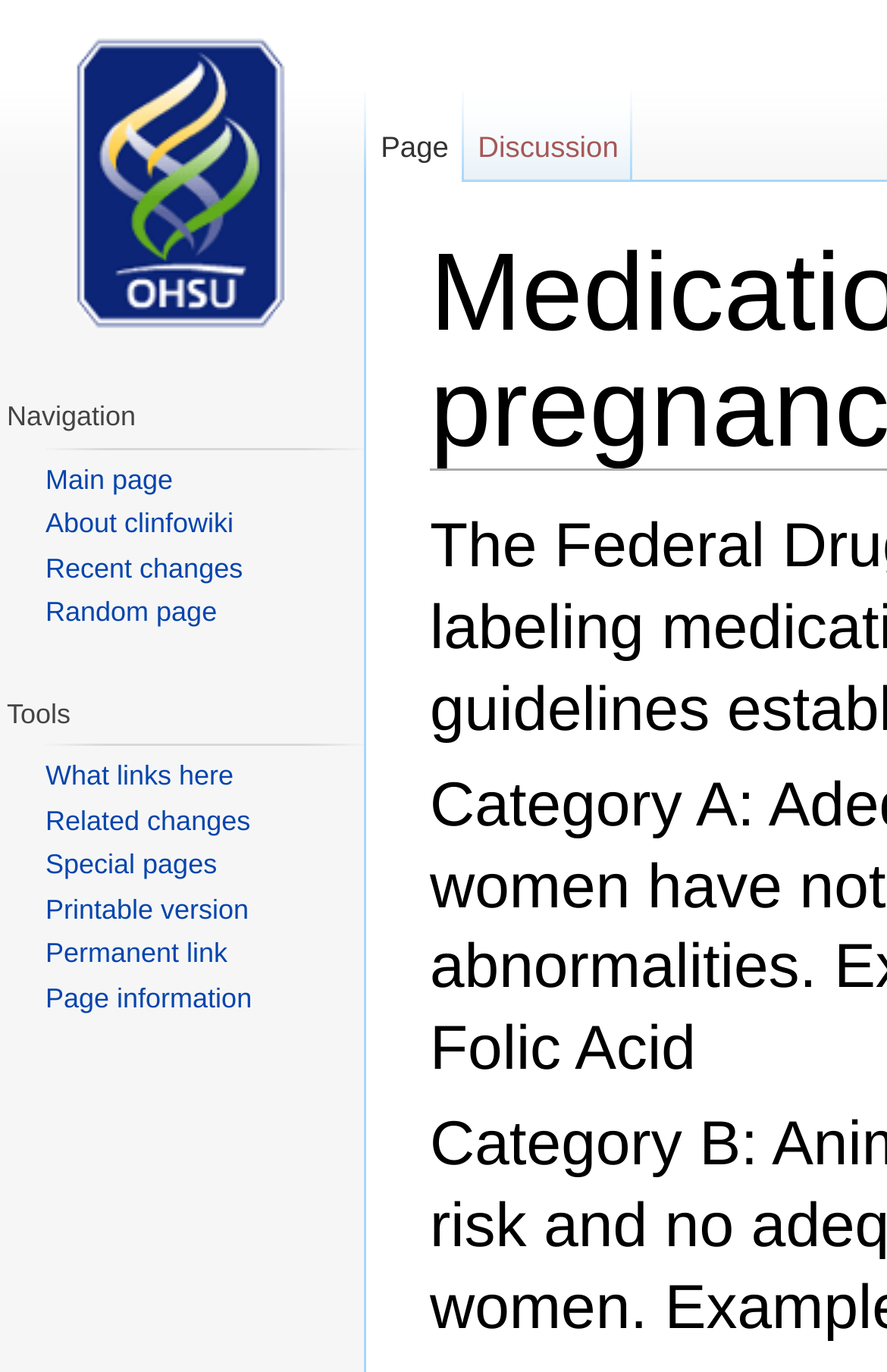Identify the bounding box coordinates for the region to click in order to carry out this instruction: "view what links here". Provide the coordinates using four float numbers between 0 and 1, formatted as [left, top, right, bottom].

[0.051, 0.554, 0.263, 0.577]